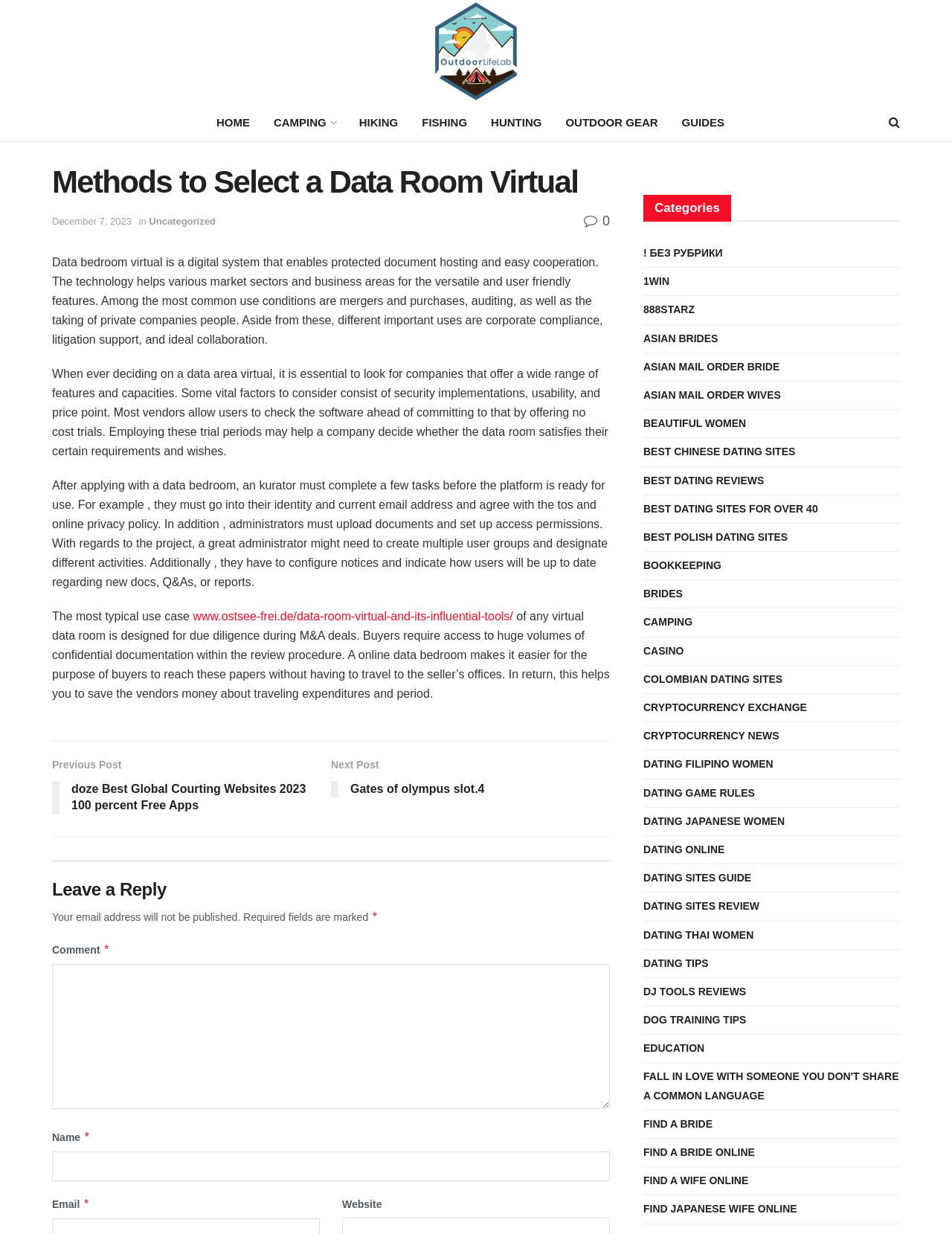Can you give a detailed response to the following question using the information from the image? What is the main topic of the webpage?

Based on the webpage content, the main topic is about data room virtual, which is a digital system that enables secure document hosting and easy collaboration.